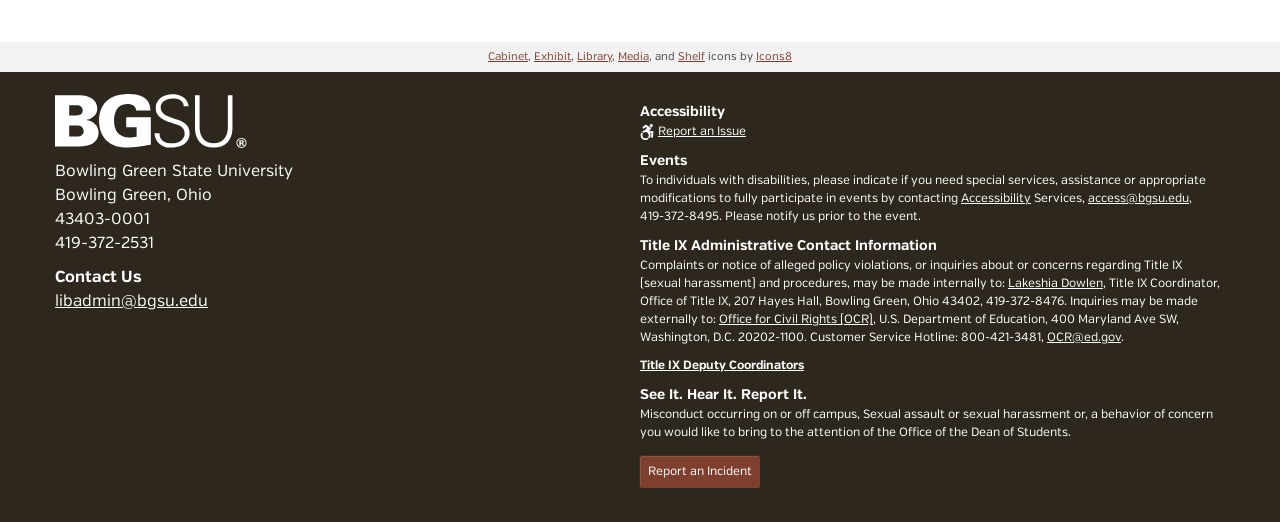Determine the bounding box coordinates for the HTML element described here: "Submit".

None